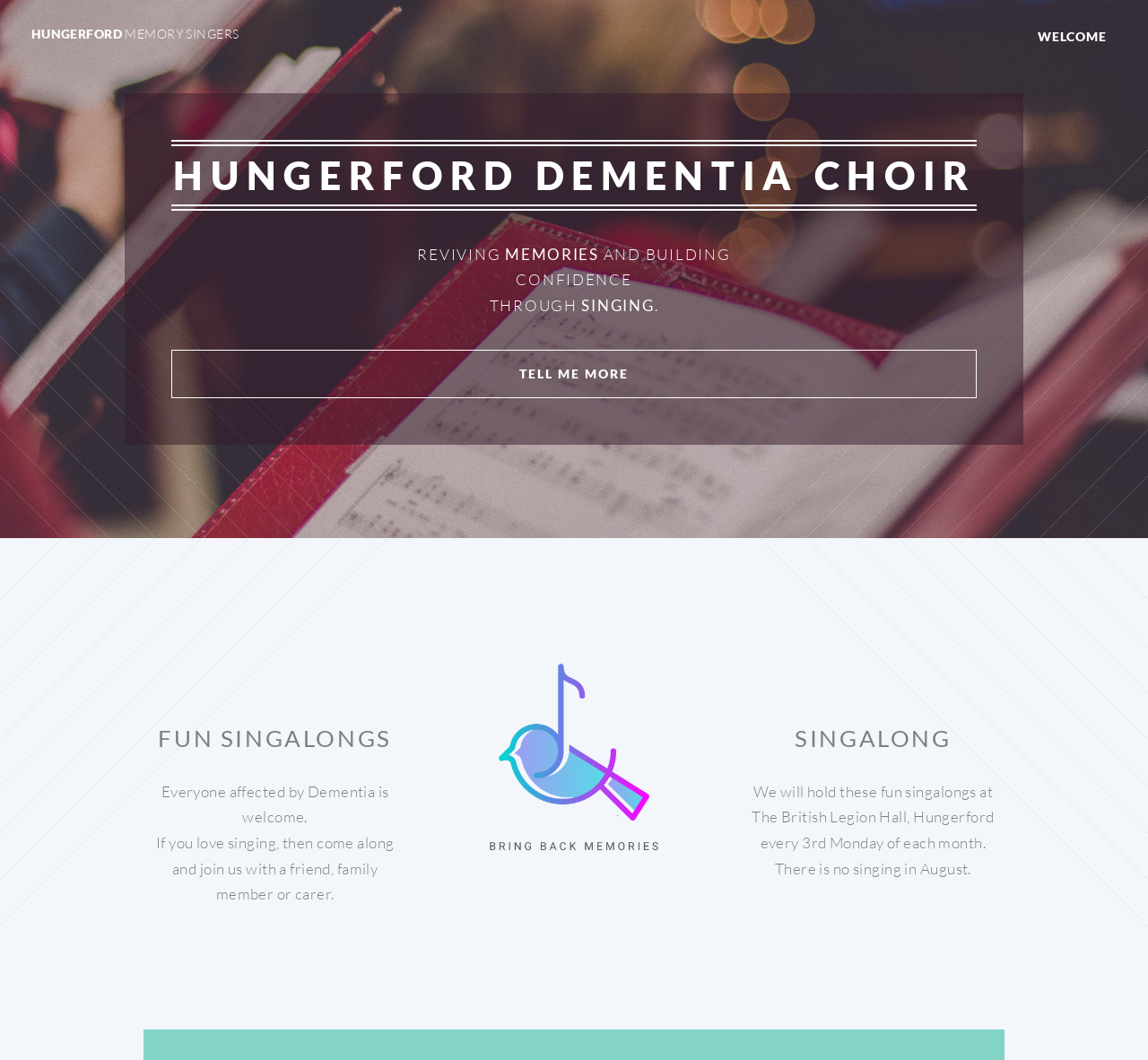What is the purpose of the choir?
Using the image, provide a detailed and thorough answer to the question.

The purpose of the choir can be inferred from the static text elements on the page, which read 'REVIVING MEMORIES AND BUILDING CONFIDENCE THROUGH SINGING'. This suggests that the choir aims to help its members revive memories and build confidence through the act of singing.